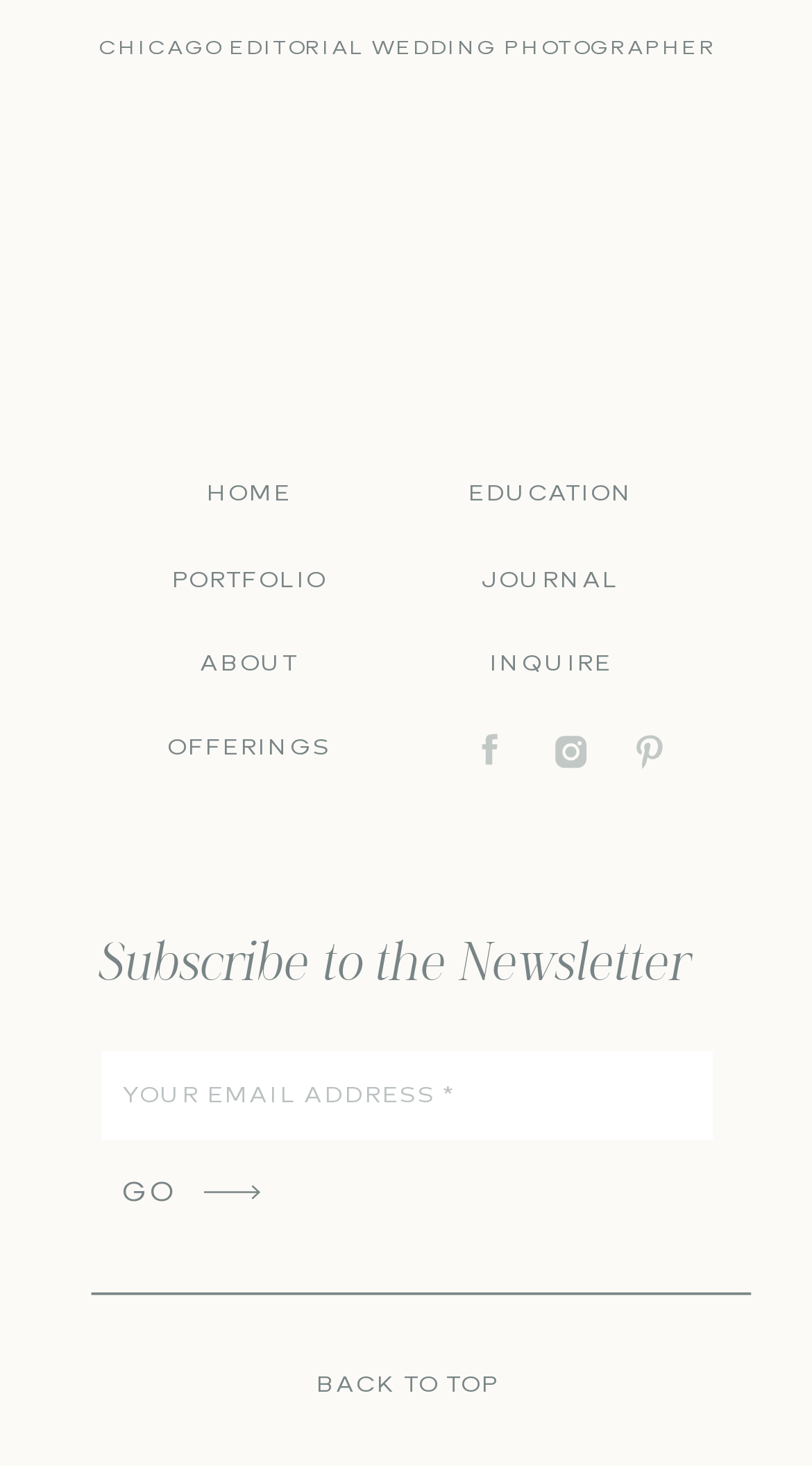What is the profession of the person in this website?
Provide a concise answer using a single word or phrase based on the image.

Wedding Photographer